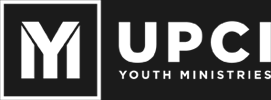Answer this question using a single word or a brief phrase:
What is the color scheme of the logo?

Monochromatic